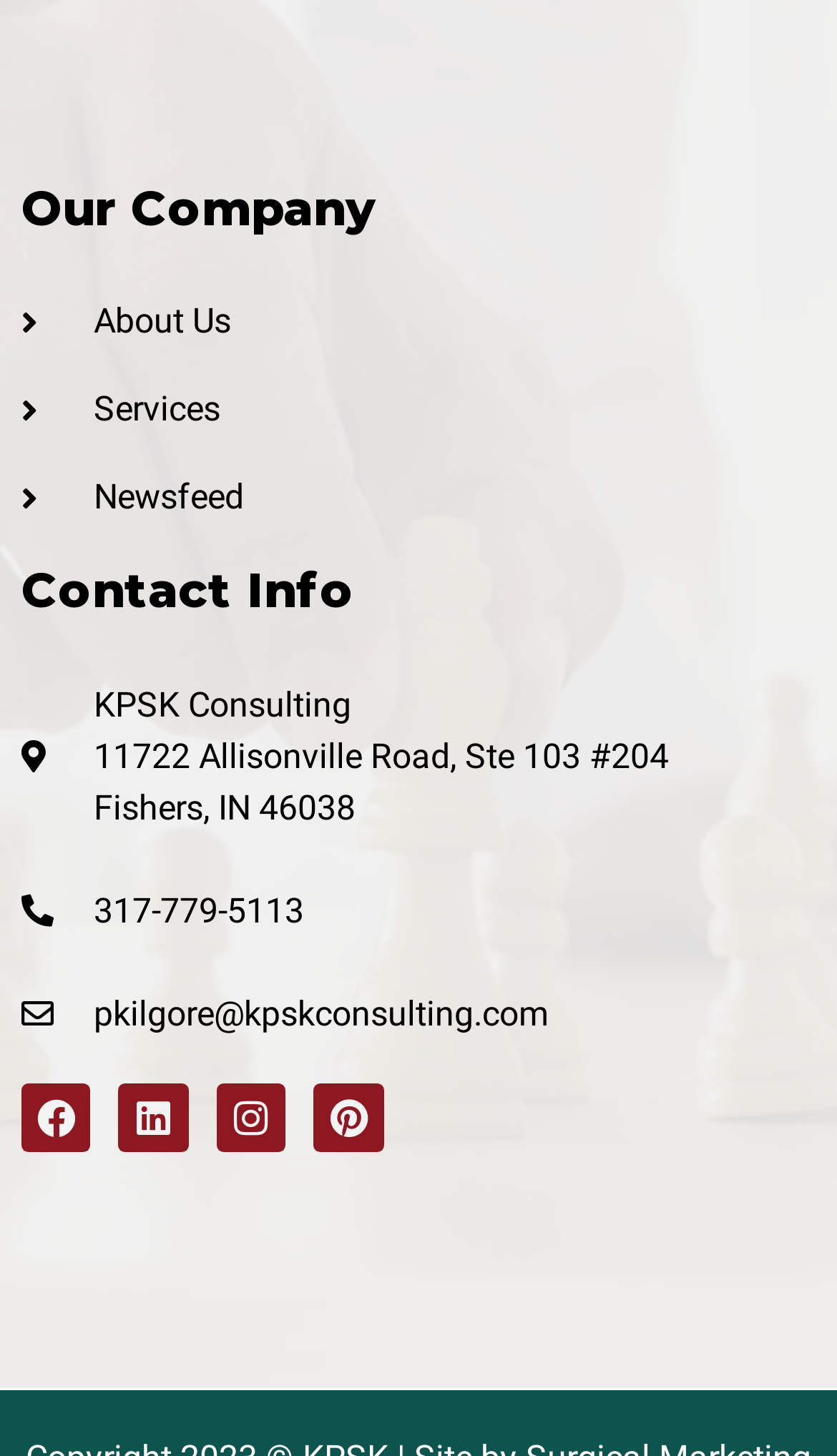Please specify the coordinates of the bounding box for the element that should be clicked to carry out this instruction: "Contact via email". The coordinates must be four float numbers between 0 and 1, formatted as [left, top, right, bottom].

[0.112, 0.682, 0.656, 0.71]